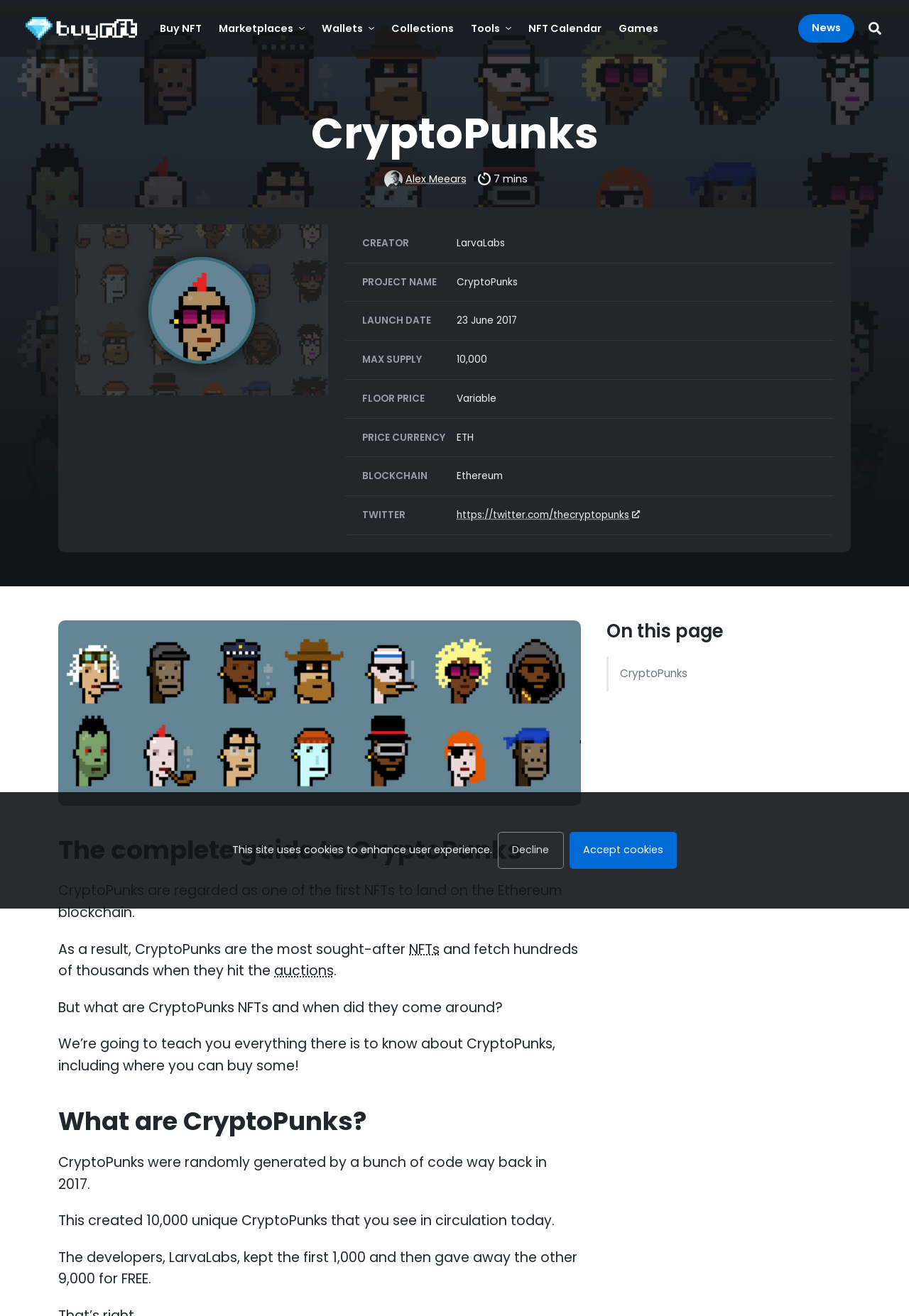What is the name of the NFT collection?
Use the image to answer the question with a single word or phrase.

CryptoPunks